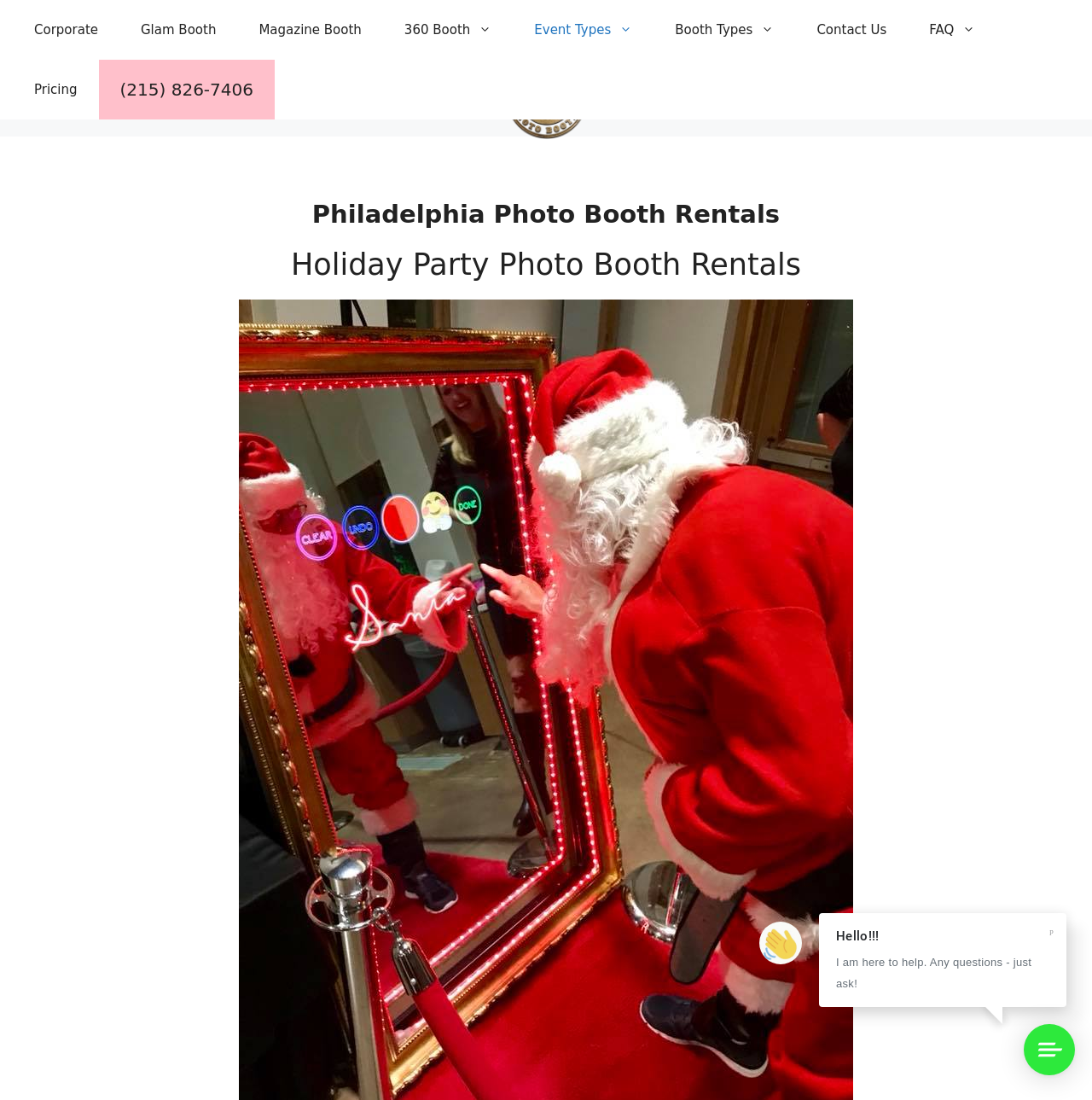Determine the bounding box coordinates for the element that should be clicked to follow this instruction: "Contact Us". The coordinates should be given as four float numbers between 0 and 1, in the format [left, top, right, bottom].

[0.728, 0.0, 0.831, 0.054]